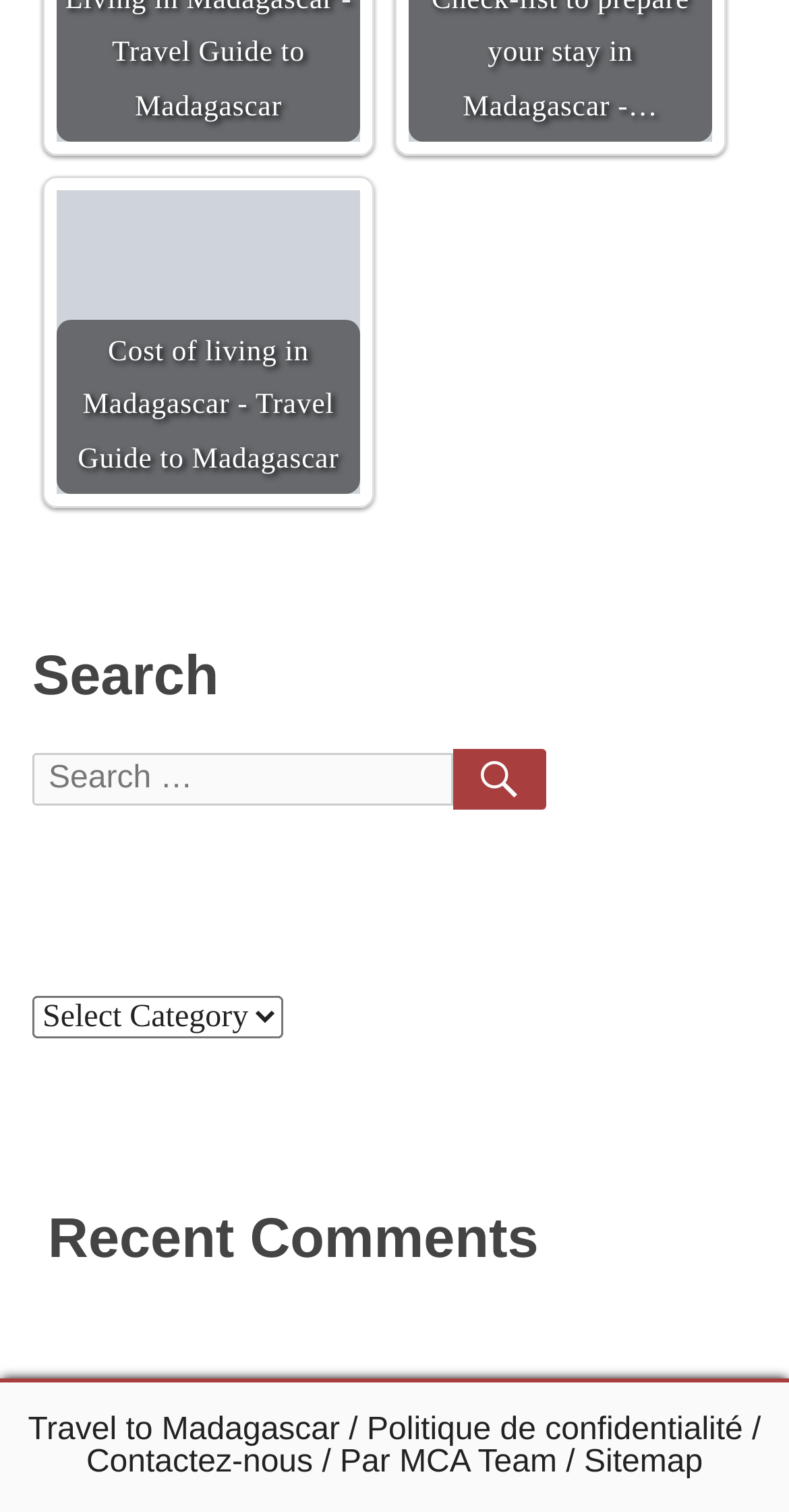Can you find the bounding box coordinates of the area I should click to execute the following instruction: "Search for travel guides"?

[0.041, 0.495, 0.959, 0.535]